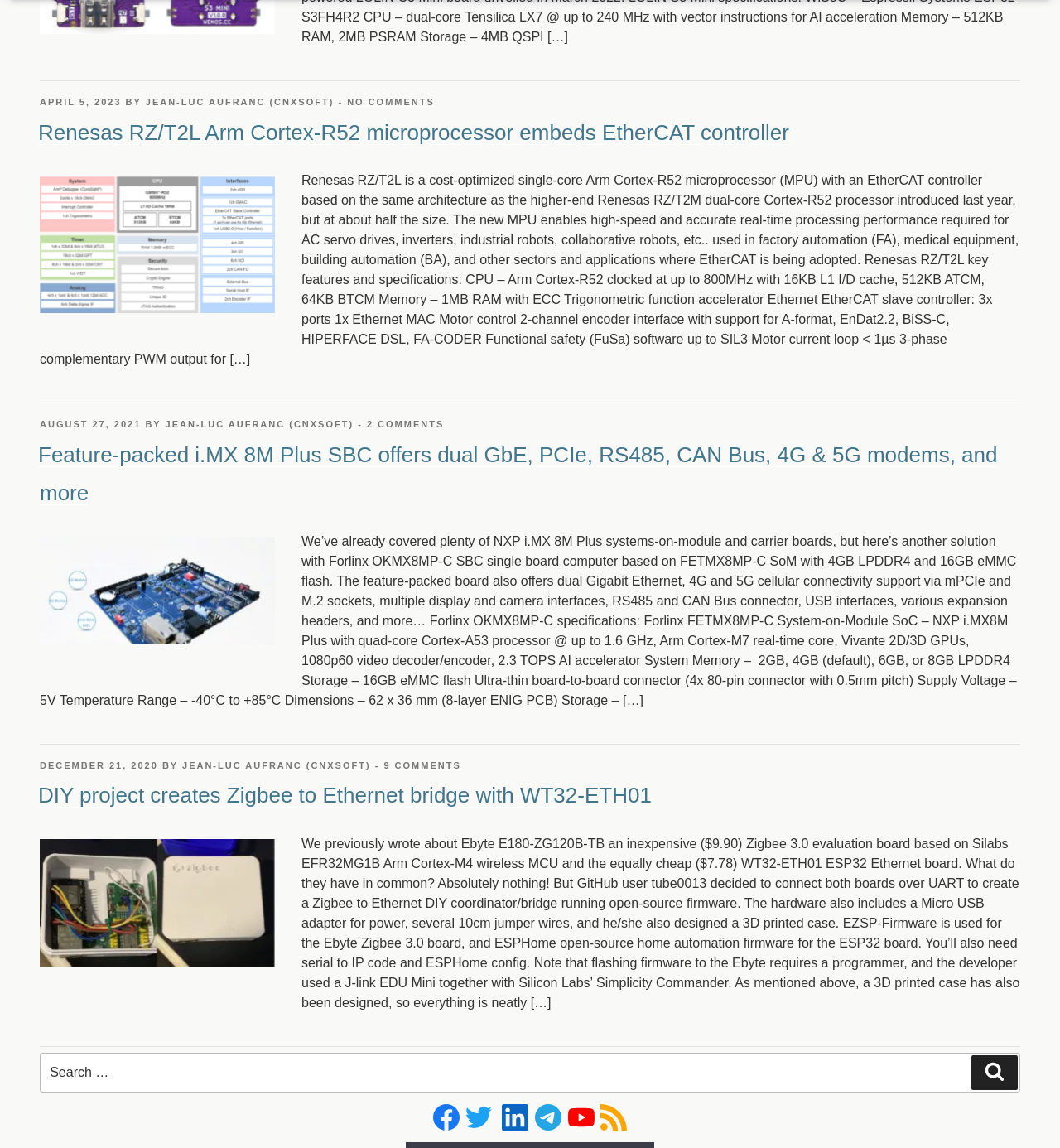Please identify the bounding box coordinates of the area that needs to be clicked to fulfill the following instruction: "Subscribe to the YouTube channel."

[0.536, 0.967, 0.561, 0.978]